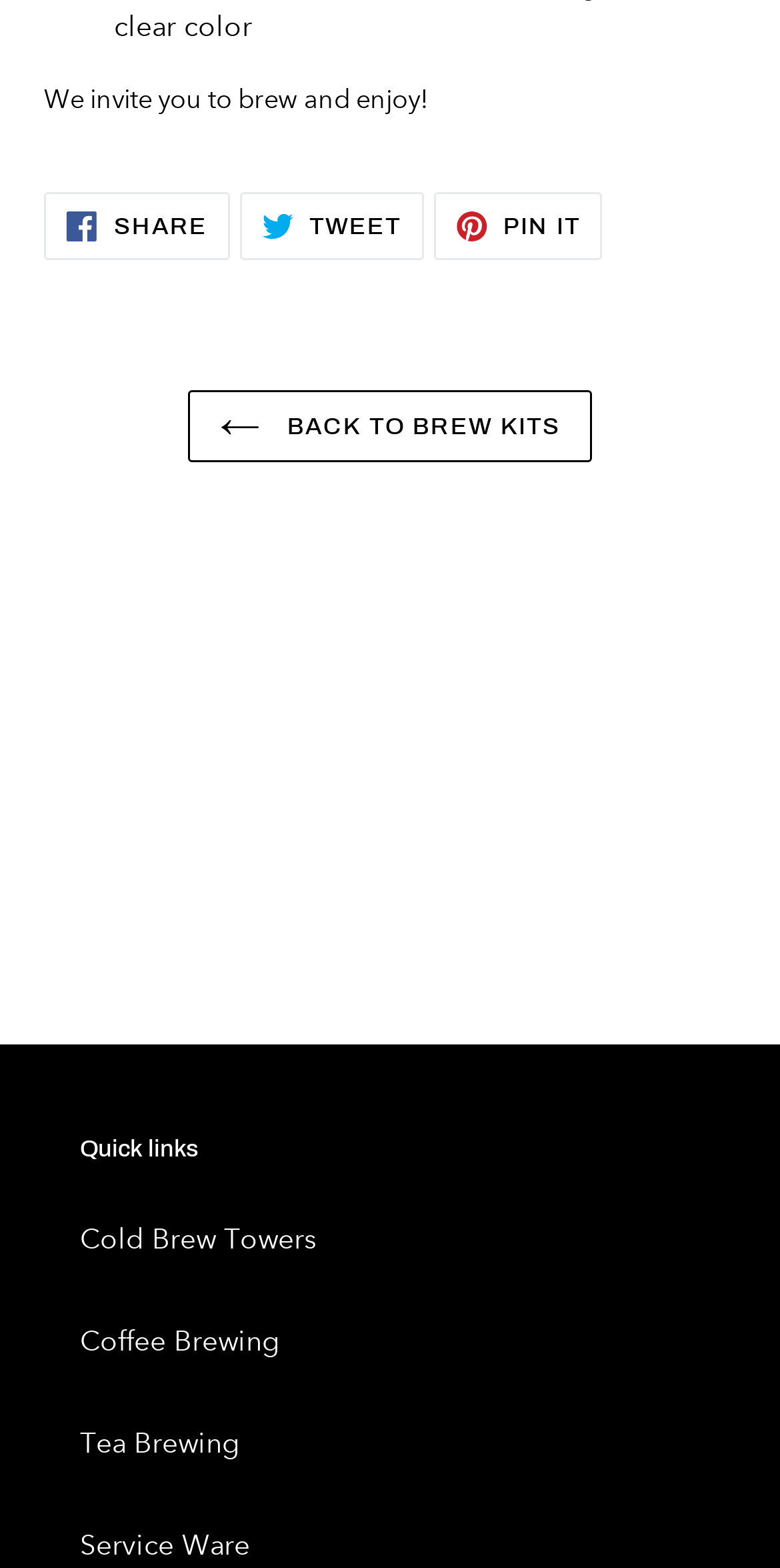Analyze the image and deliver a detailed answer to the question: What type of content is displayed in the iframe?

The iframe has a descriptive text 'Product reviews widget', which suggests that it displays product reviews, possibly from customers or users.